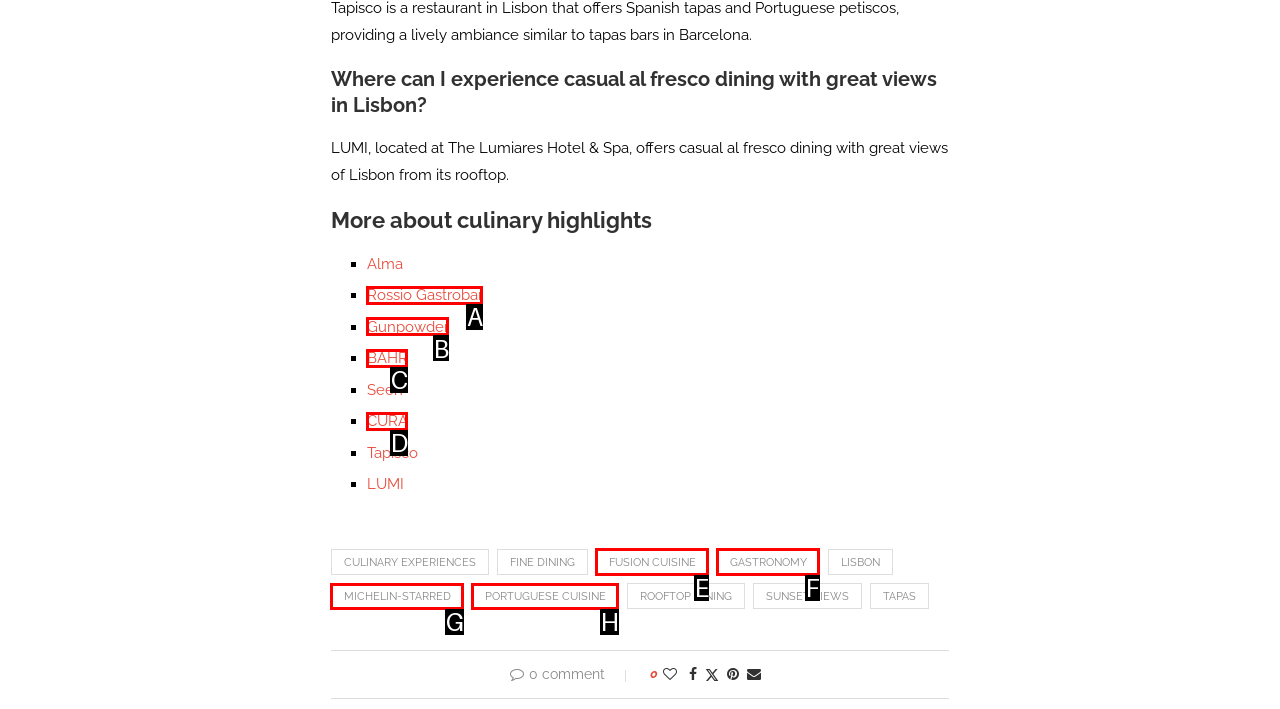Identify the option that corresponds to the description: fusion cuisine. Provide only the letter of the option directly.

E